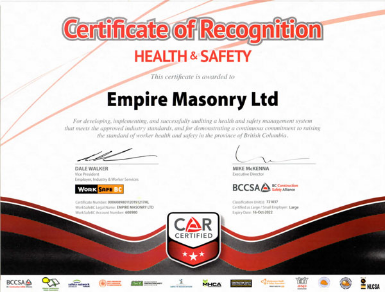Explain in detail what you see in the image.

This image showcases a "Certificate of Recognition" awarded for excellence in health and safety standards to Empire Masonry Ltd. The certificate highlights the company's commitment to developing and implementing a robust health and safety management system. It recognizes efforts to ensure the well-being of workers while meeting regulatory standards in British Columbia. Notably, the document features the names of key representatives, Dale Walker and Mike McKenzie, as well as various logos, including that of the BC Construction Safety Alliance (BCCSA), indicating the certification's credibility and importance. The design includes formal elements such as the "CAR Certified" seal, which further emphasizes the certificate's significance in promoting workplace safety.